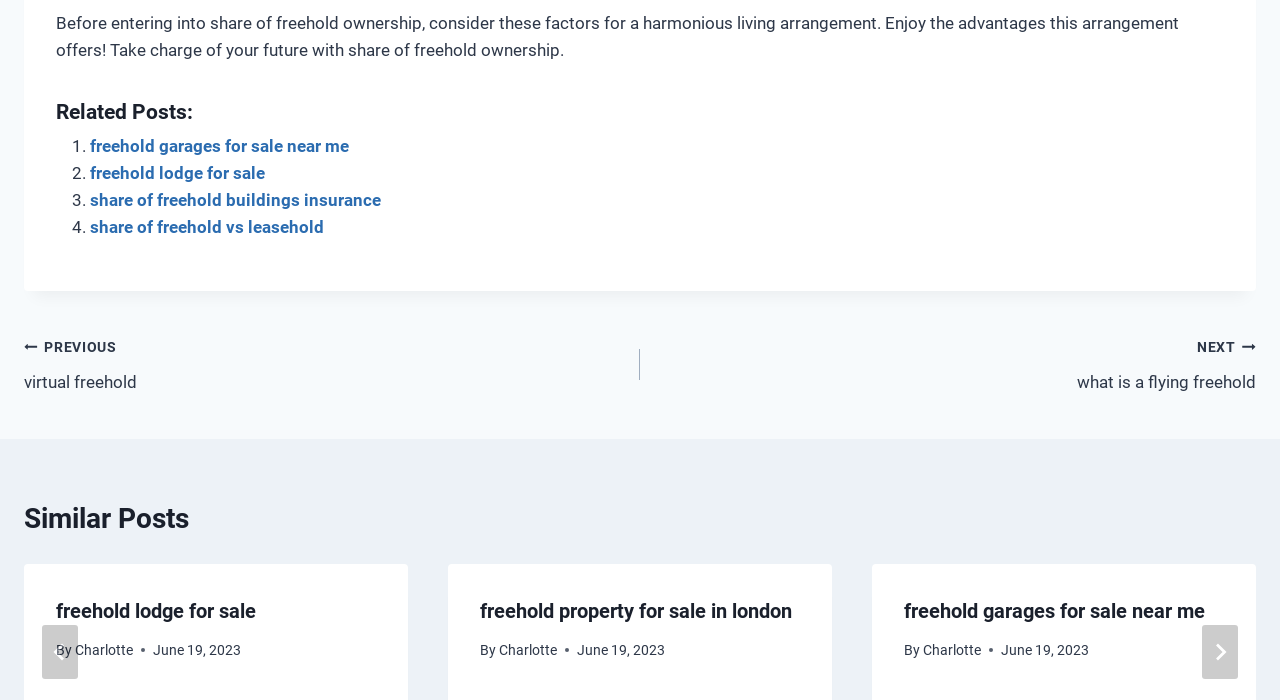Kindly determine the bounding box coordinates for the clickable area to achieve the given instruction: "Click on 'PREVIOUS virtual freehold'".

[0.019, 0.476, 0.5, 0.566]